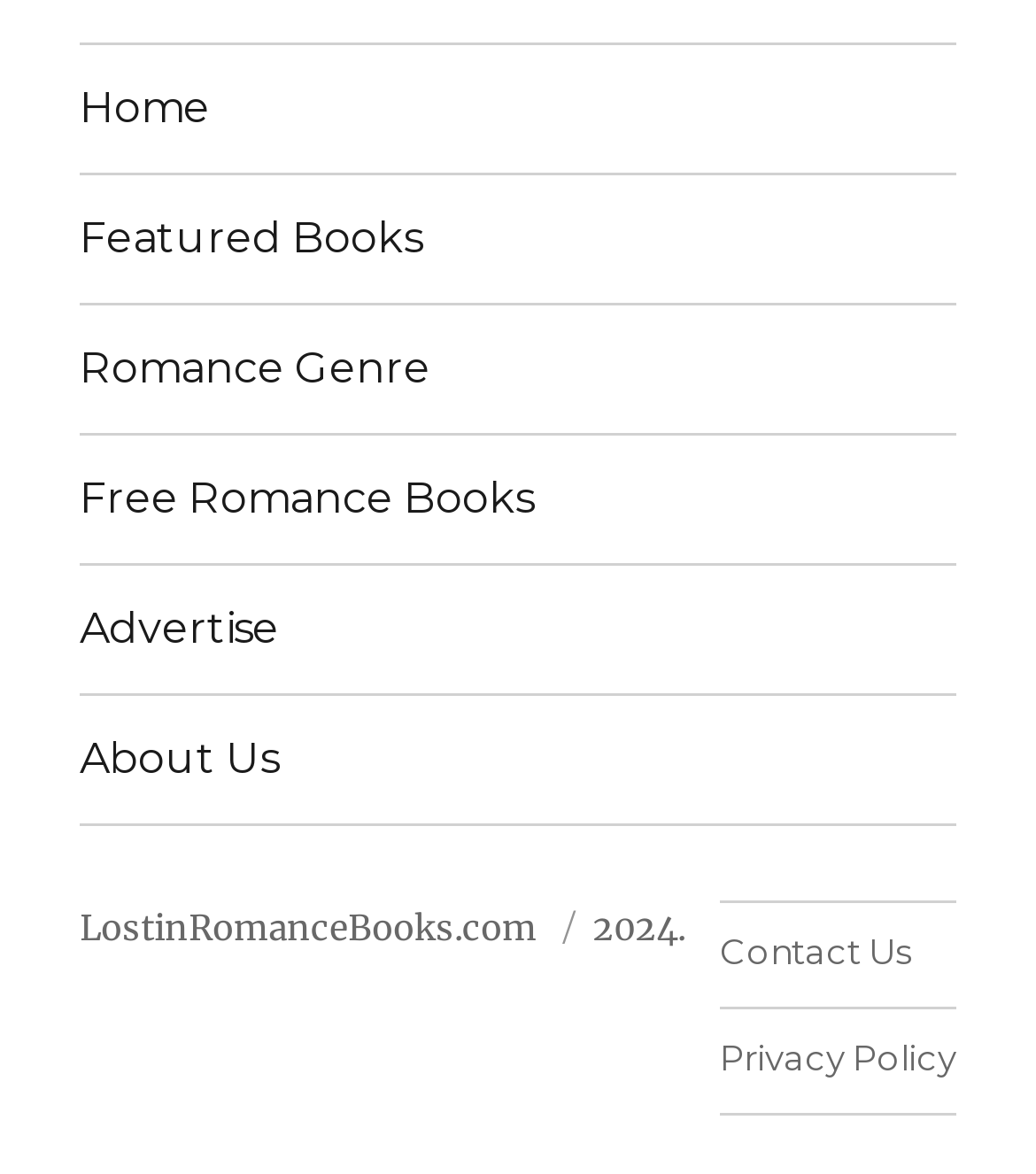Locate the bounding box coordinates of the element I should click to achieve the following instruction: "go to home page".

[0.077, 0.037, 0.923, 0.146]